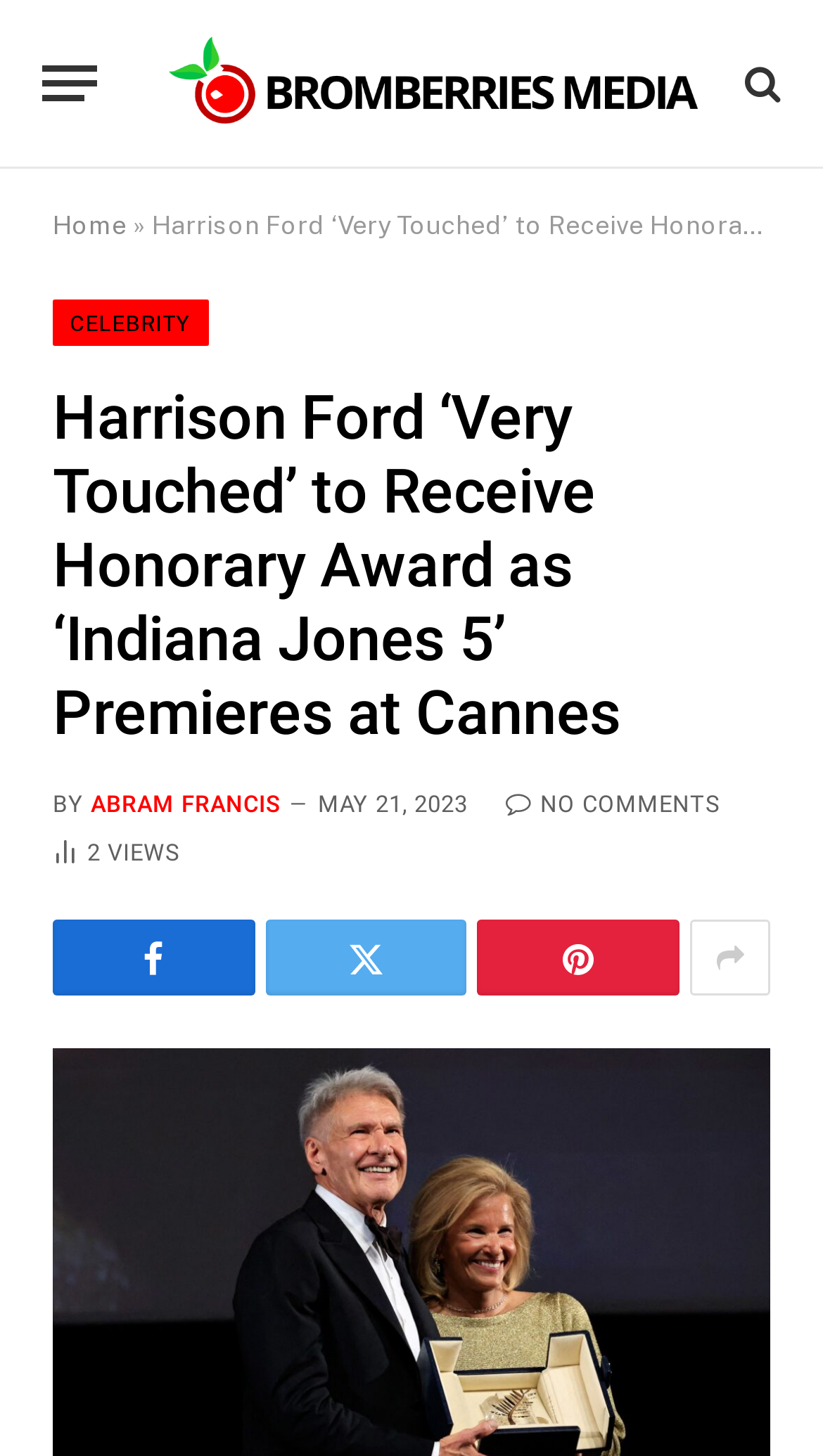Provide the bounding box coordinates of the UI element this sentence describes: "Facebook".

[0.064, 0.632, 0.309, 0.684]